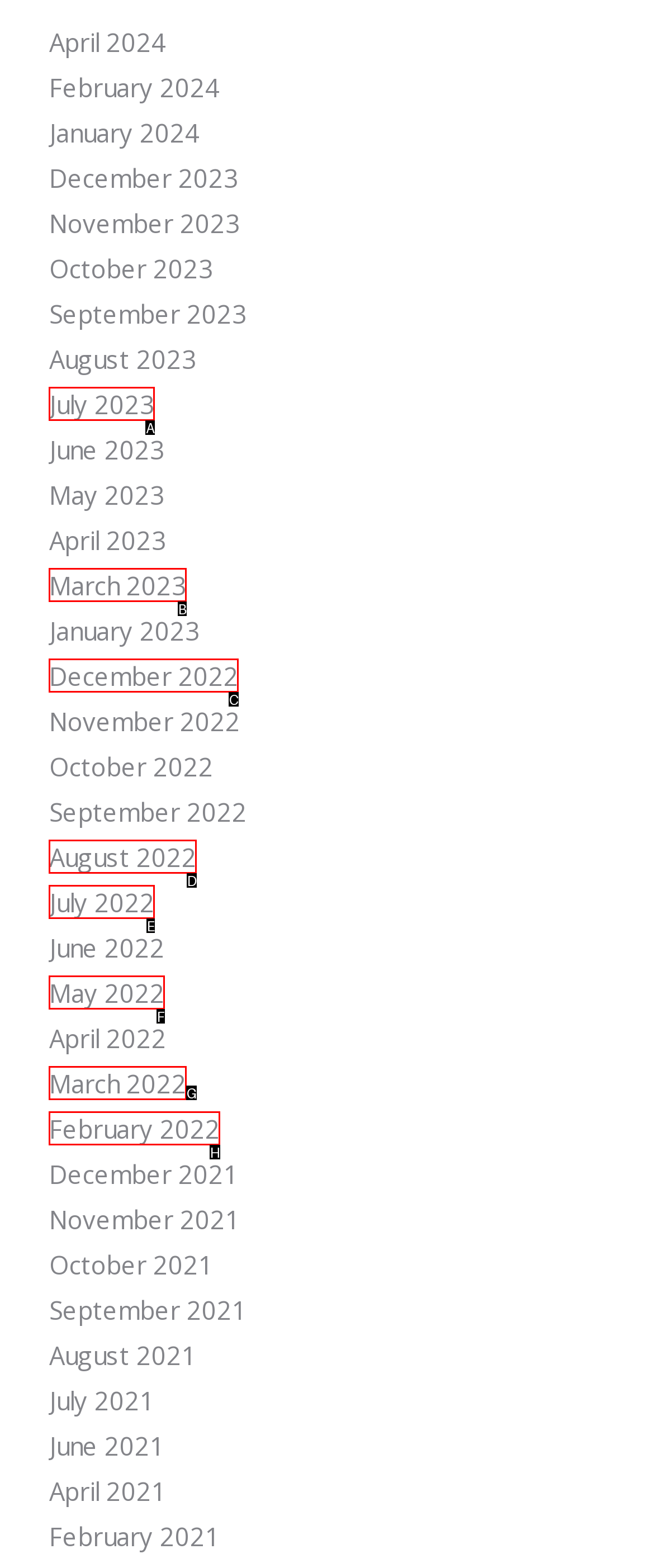Determine the HTML element that best aligns with the description: December 2022
Answer with the appropriate letter from the listed options.

C